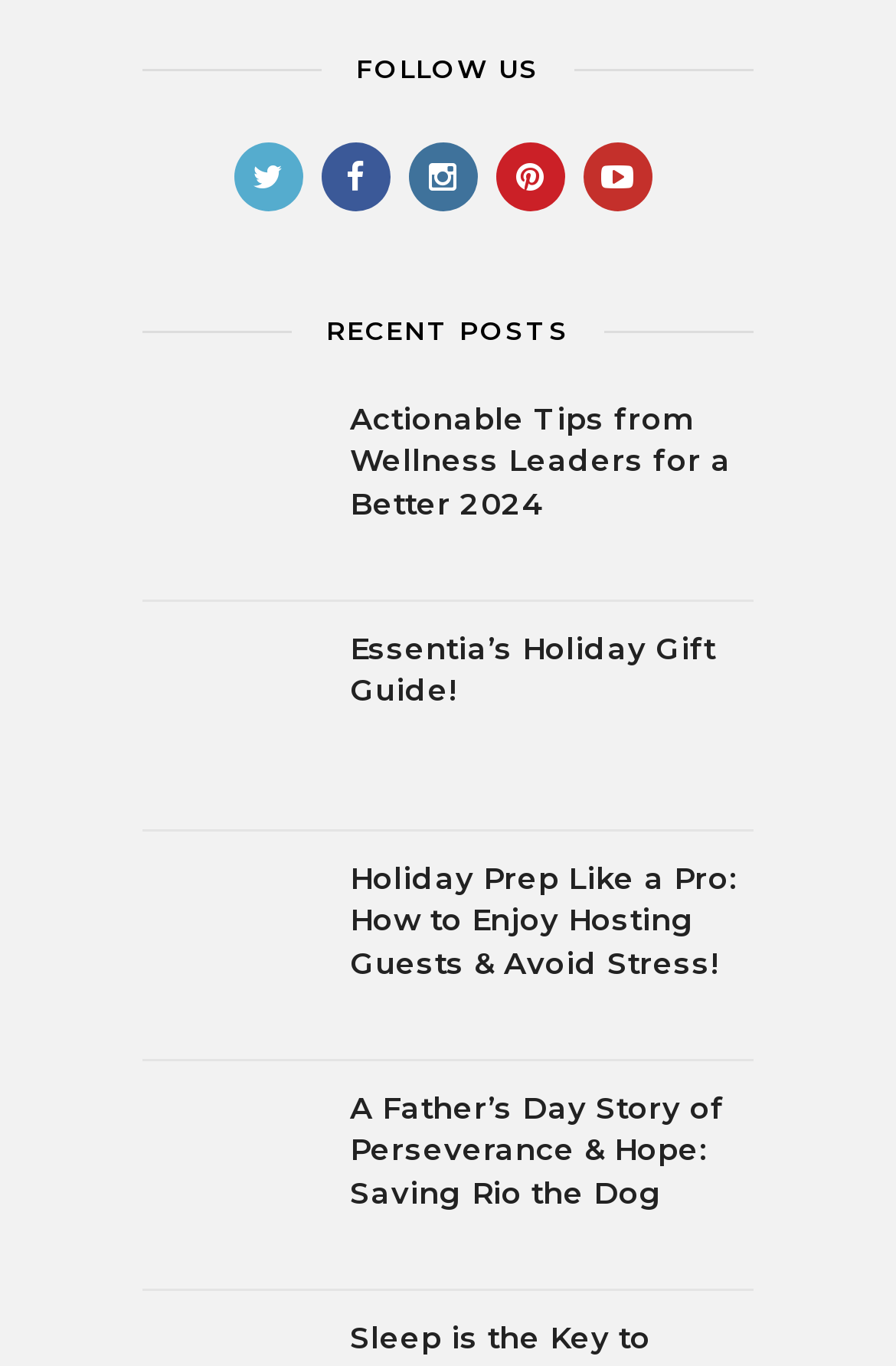Find the bounding box coordinates for the area that should be clicked to accomplish the instruction: "Check out the recent post about Jack Dell'Accio".

[0.16, 0.298, 0.34, 0.416]